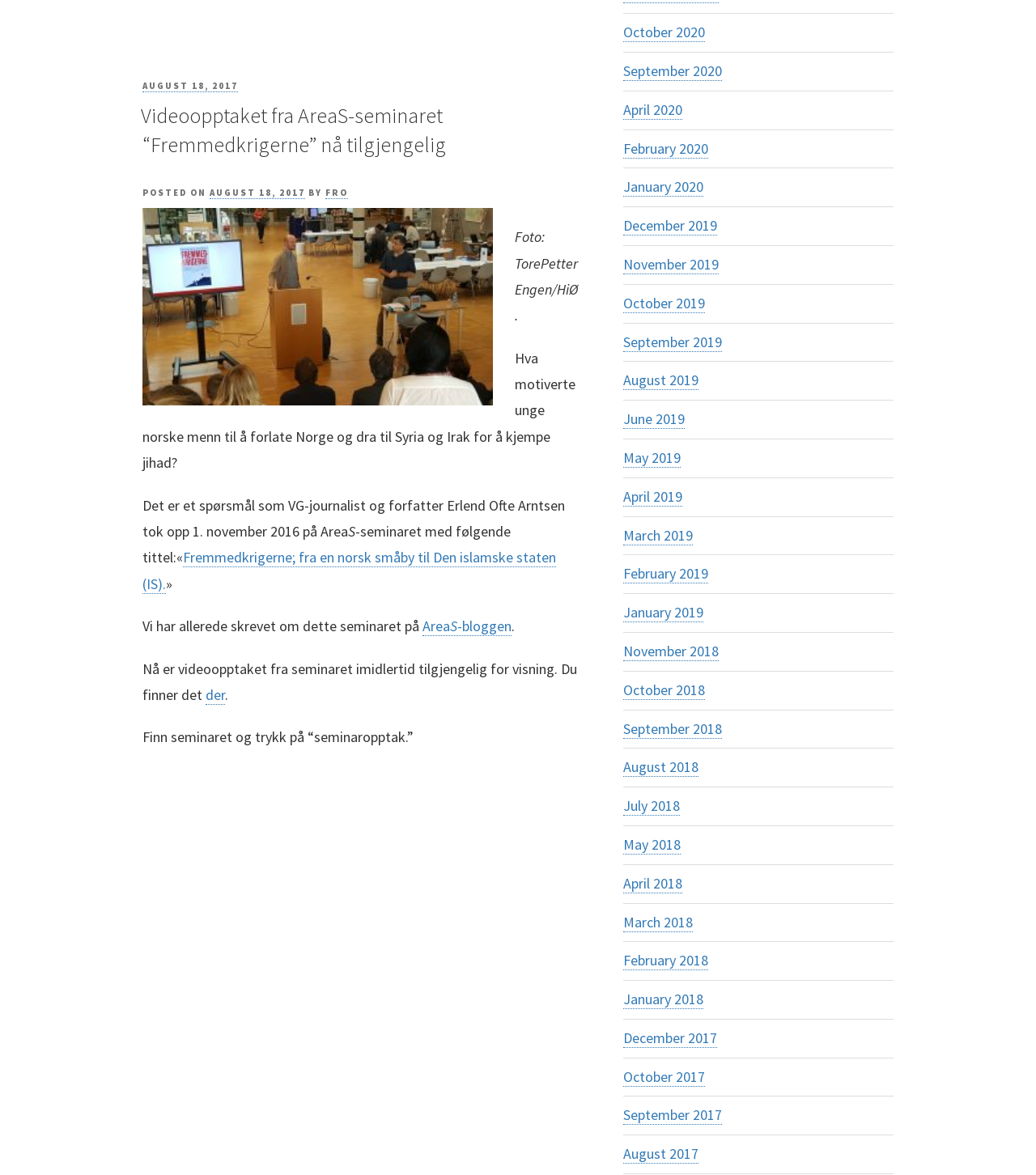Respond to the question below with a single word or phrase:
What is the date of the seminar mentioned in the article?

November 1, 2016